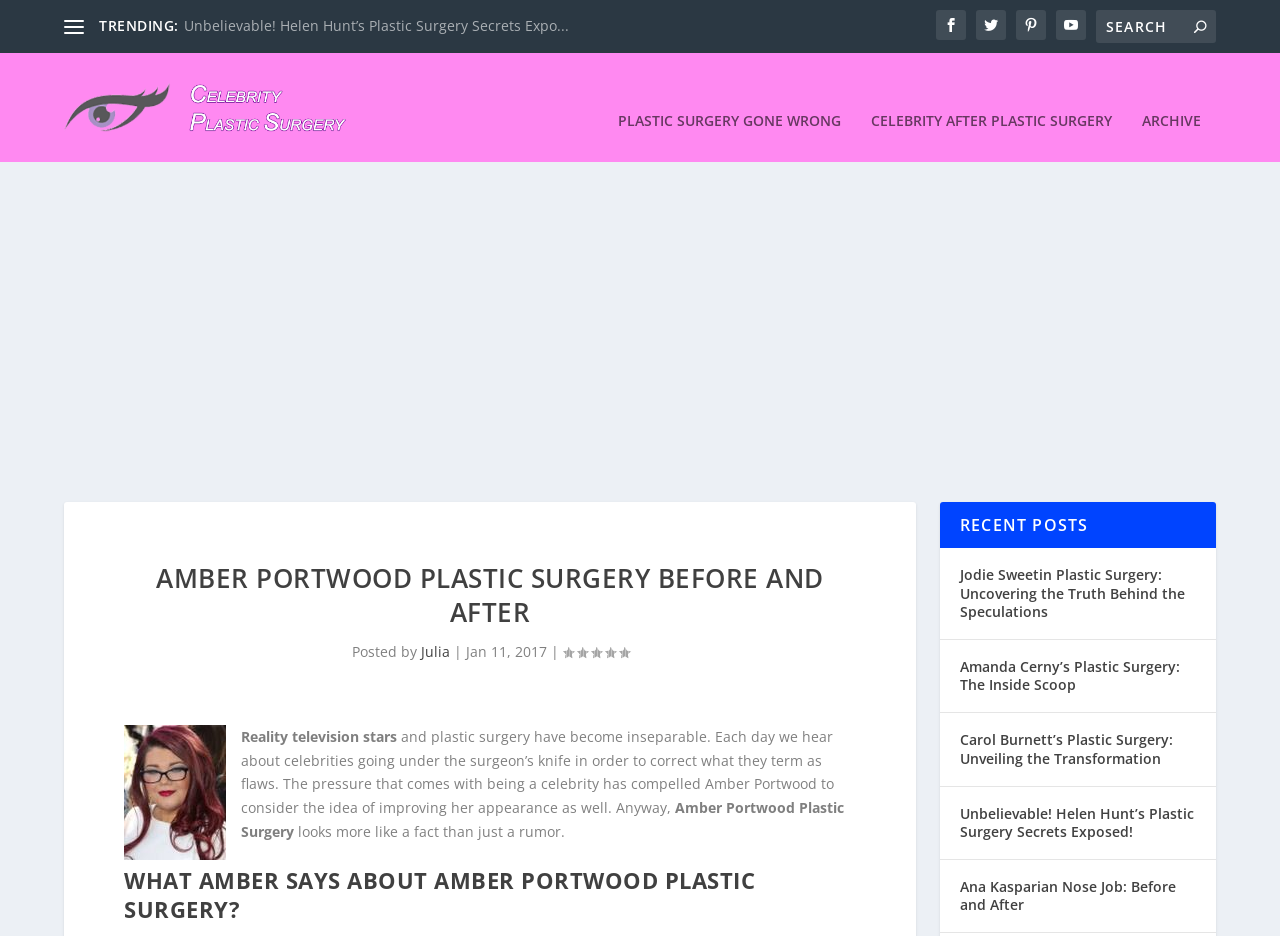Indicate the bounding box coordinates of the element that must be clicked to execute the instruction: "Read about Helen Hunt’s Plastic Surgery Secrets". The coordinates should be given as four float numbers between 0 and 1, i.e., [left, top, right, bottom].

[0.143, 0.018, 0.444, 0.038]